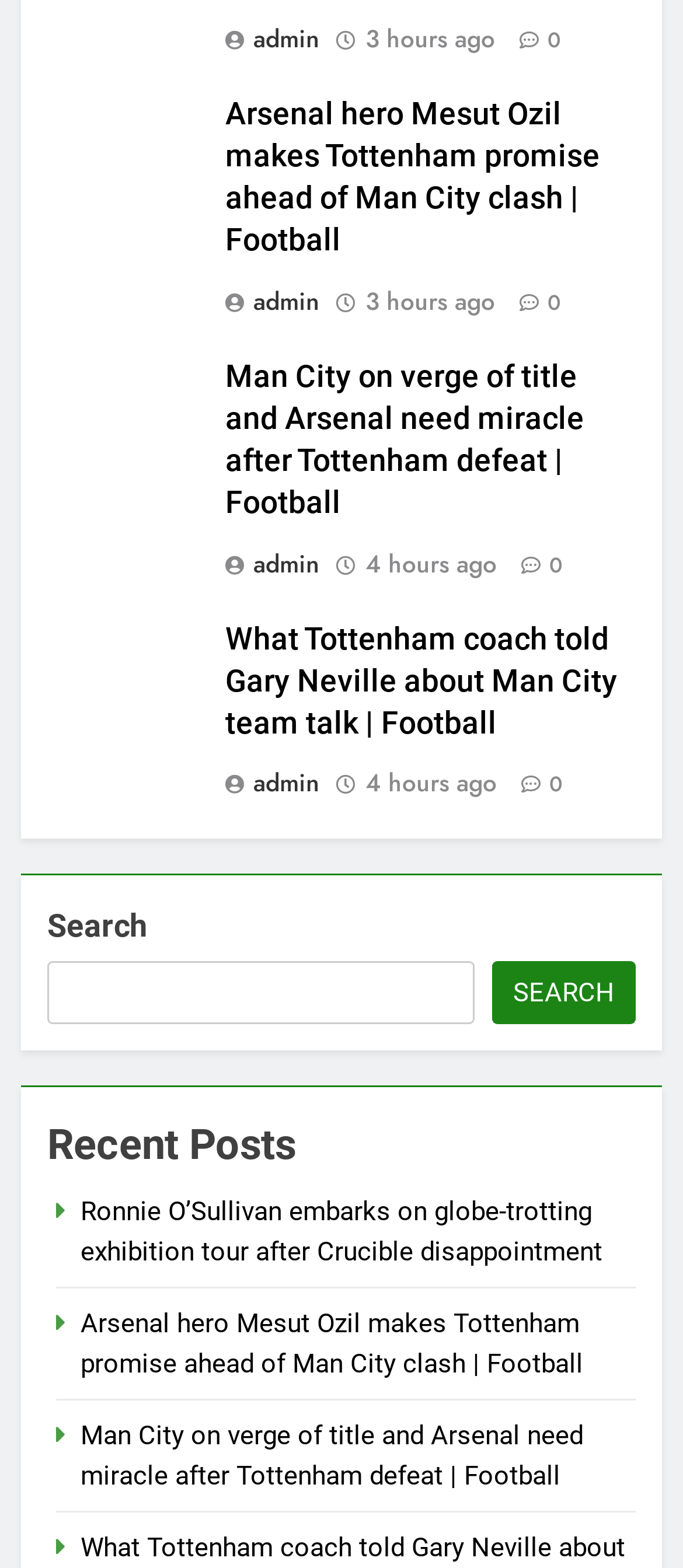Determine the bounding box coordinates of the clickable area required to perform the following instruction: "Read the article about Arsenal hero Mesut Ozil". The coordinates should be represented as four float numbers between 0 and 1: [left, top, right, bottom].

[0.329, 0.062, 0.878, 0.164]